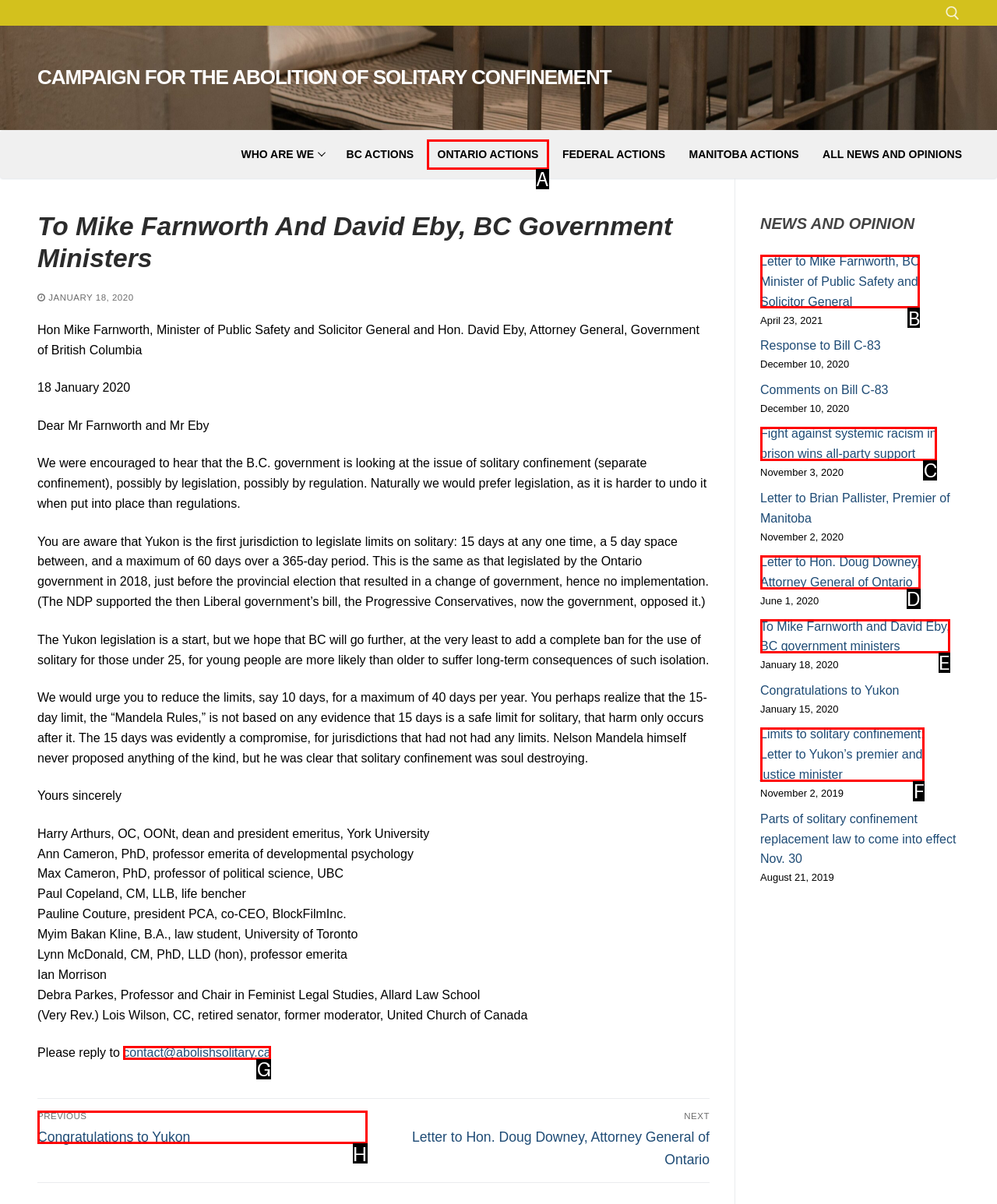Pick the option that should be clicked to perform the following task: view previous post
Answer with the letter of the selected option from the available choices.

H